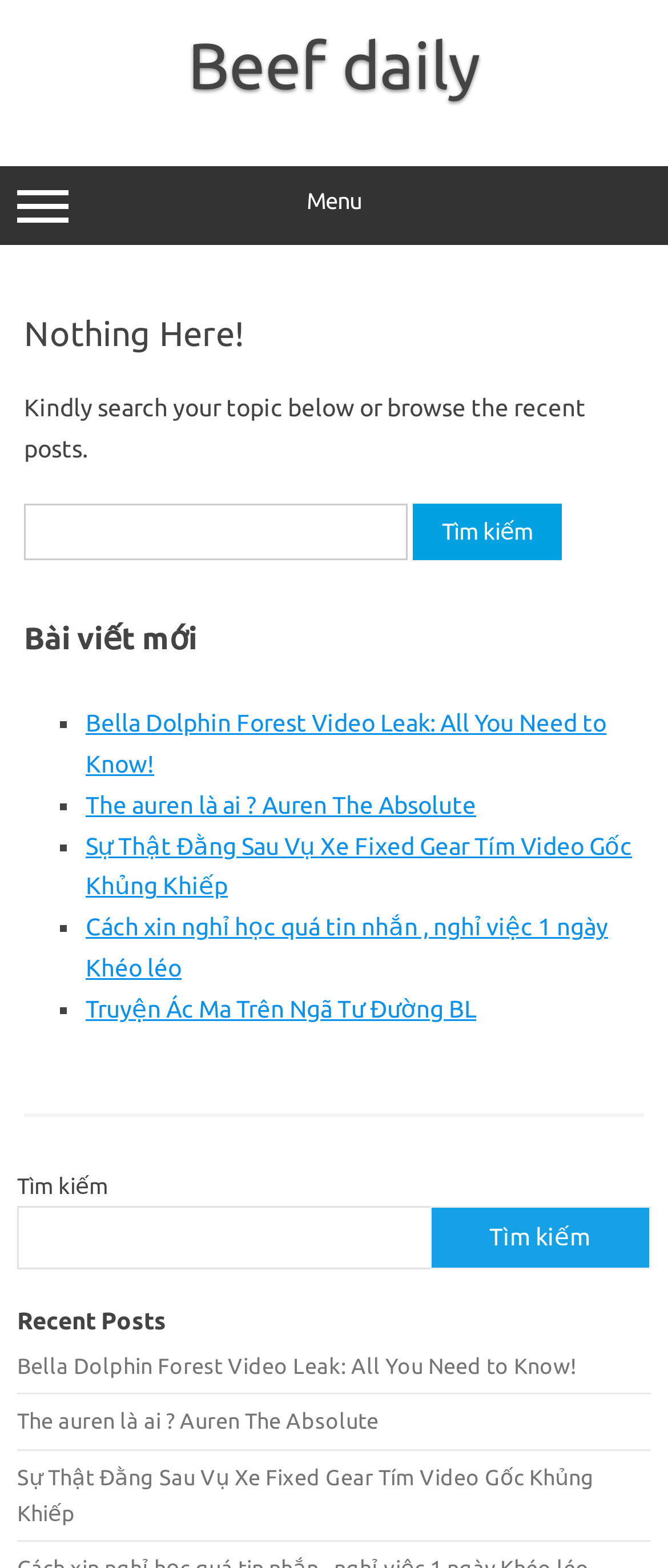How many list markers are there?
Based on the image, respond with a single word or phrase.

5